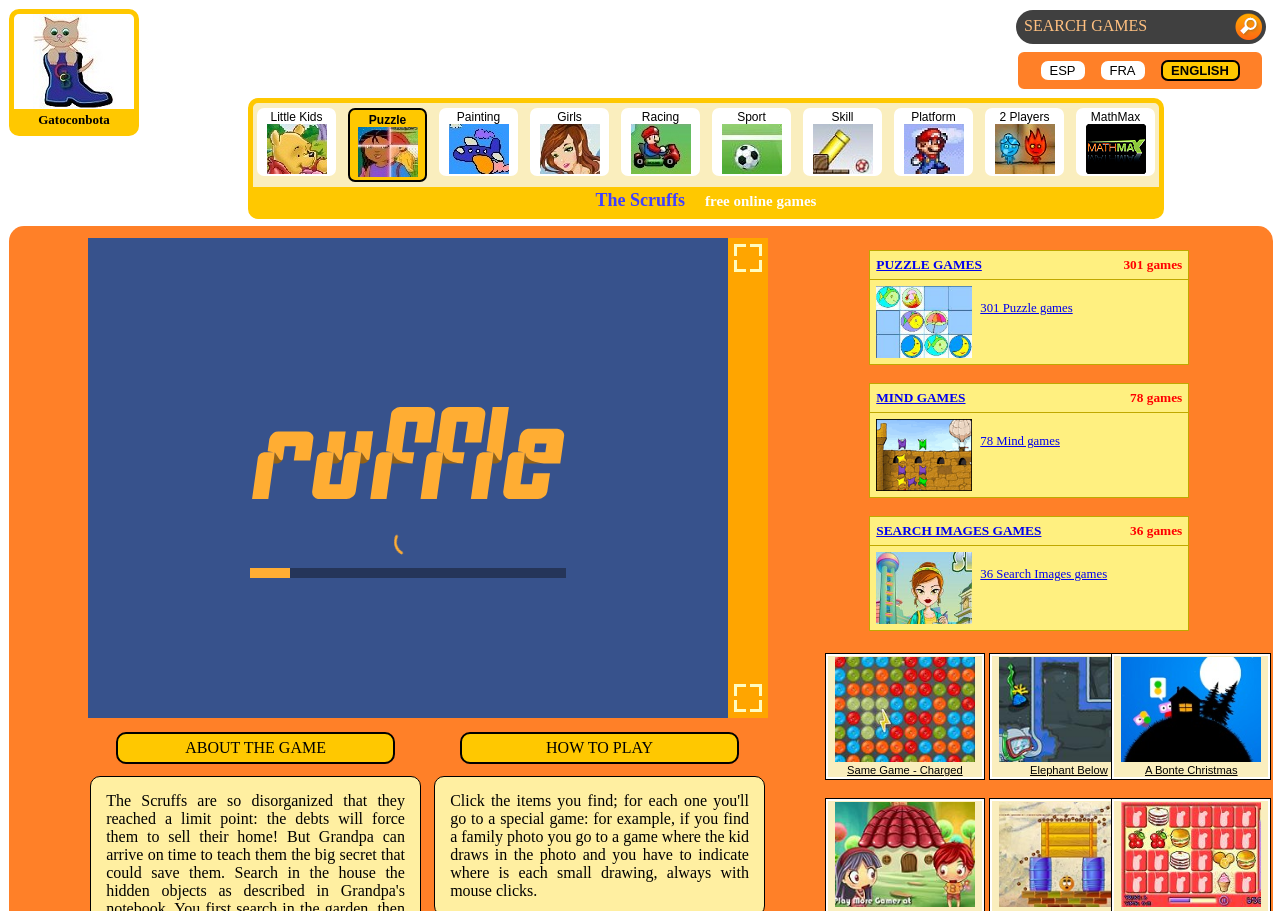How many games are listed under the 'PUZZLE GAMES' category?
Using the visual information, reply with a single word or short phrase.

301